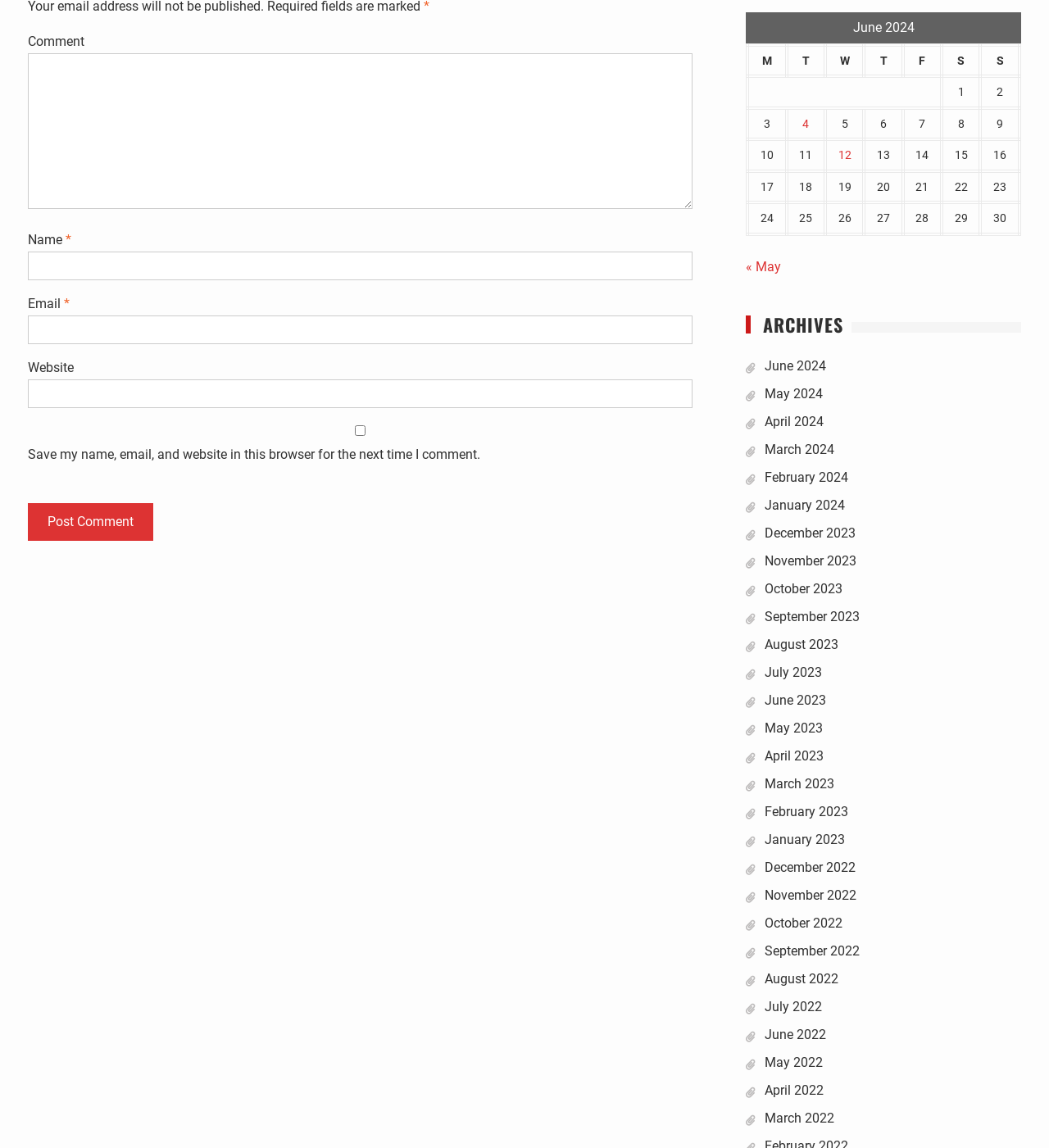Please specify the bounding box coordinates in the format (top-left x, top-left y, bottom-right x, bottom-right y), with values ranging from 0 to 1. Identify the bounding box for the UI component described as follows: parent_node: Email * aria-describedby="email-notes" name="email"

[0.027, 0.275, 0.66, 0.3]